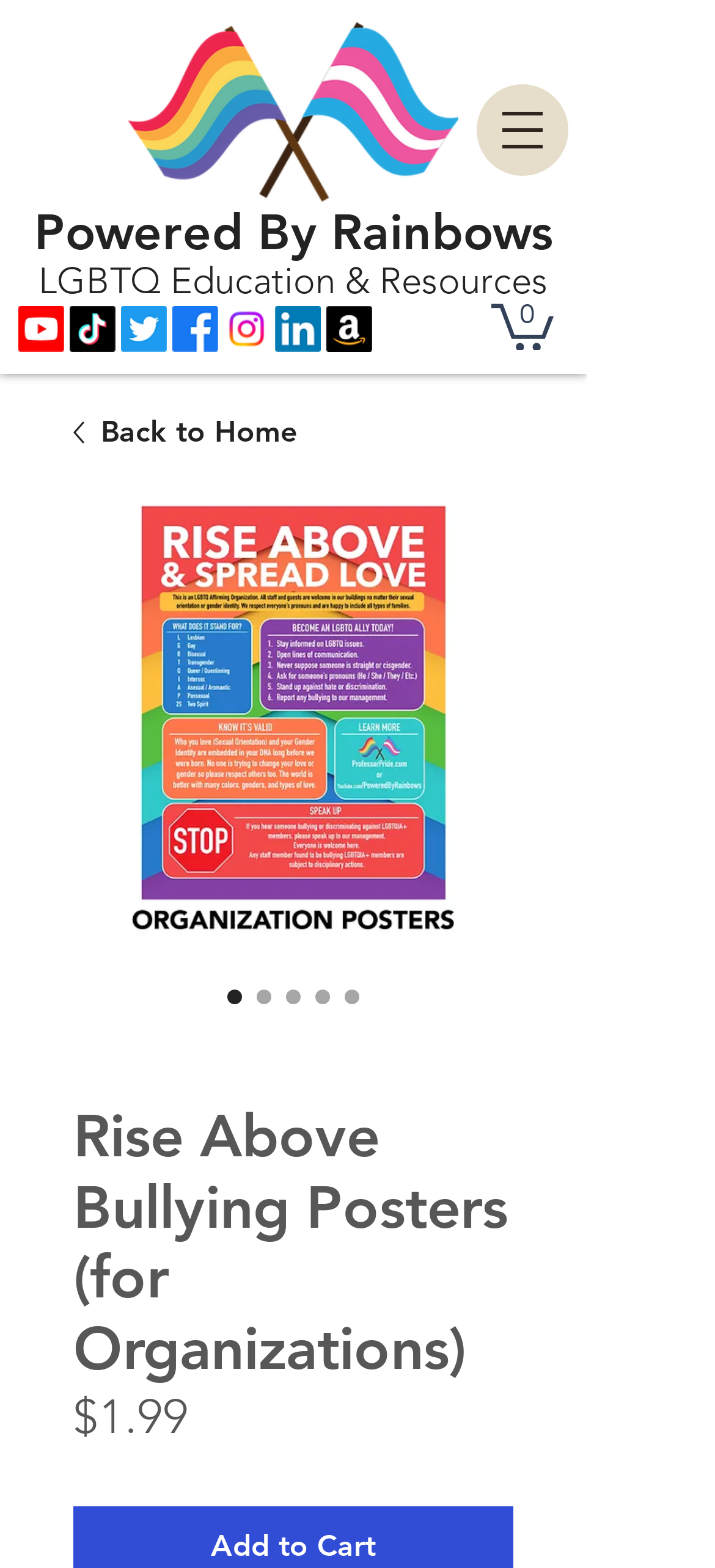Identify the bounding box coordinates for the UI element described as: "Back to Home". The coordinates should be provided as four floats between 0 and 1: [left, top, right, bottom].

[0.103, 0.262, 0.718, 0.29]